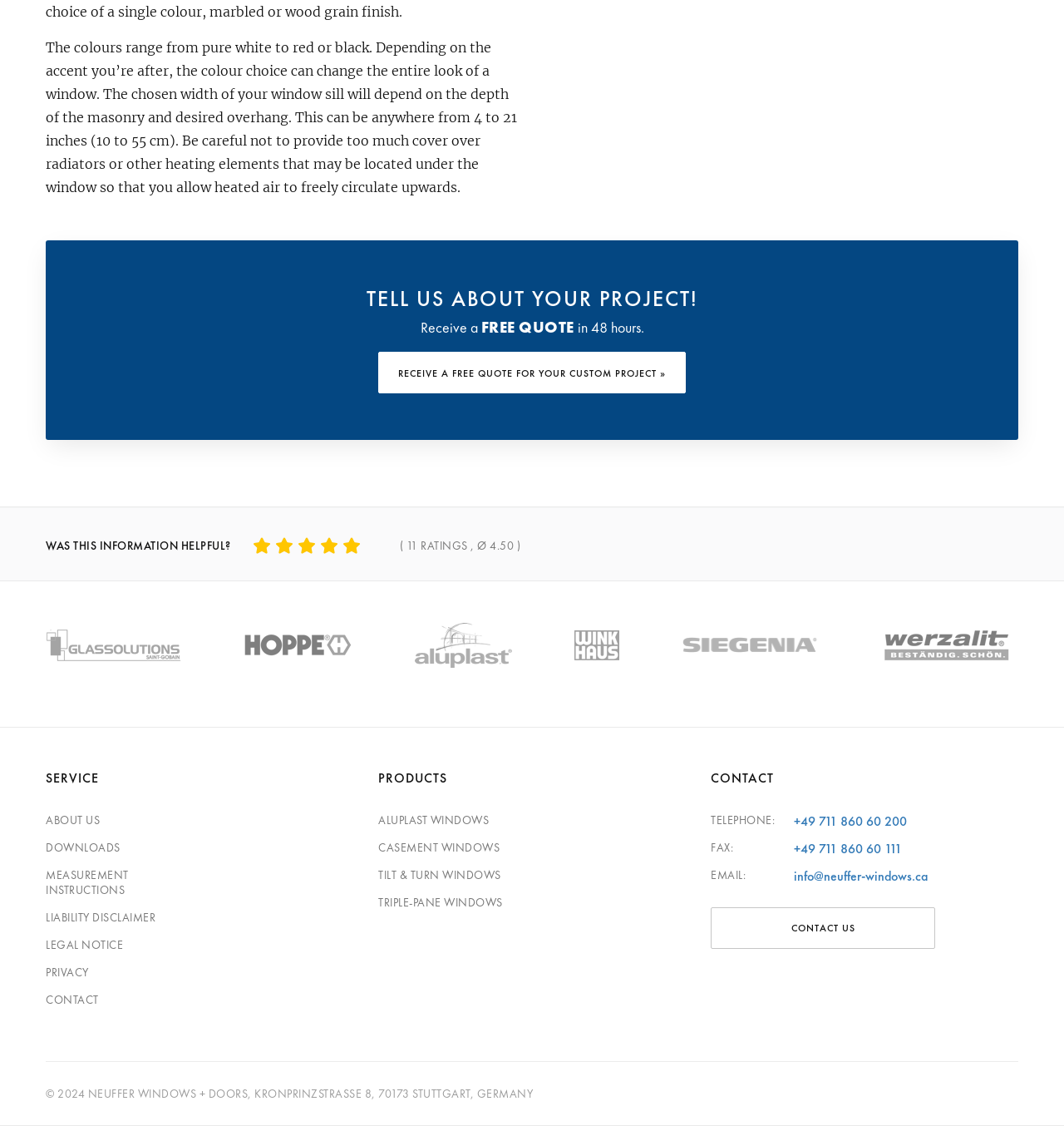What is the rating of the service?
Based on the visual information, provide a detailed and comprehensive answer.

The rating is displayed as '4.50' next to the text 'RATINGS, Ø', indicating that the service has a rating of 4.50 out of 5.